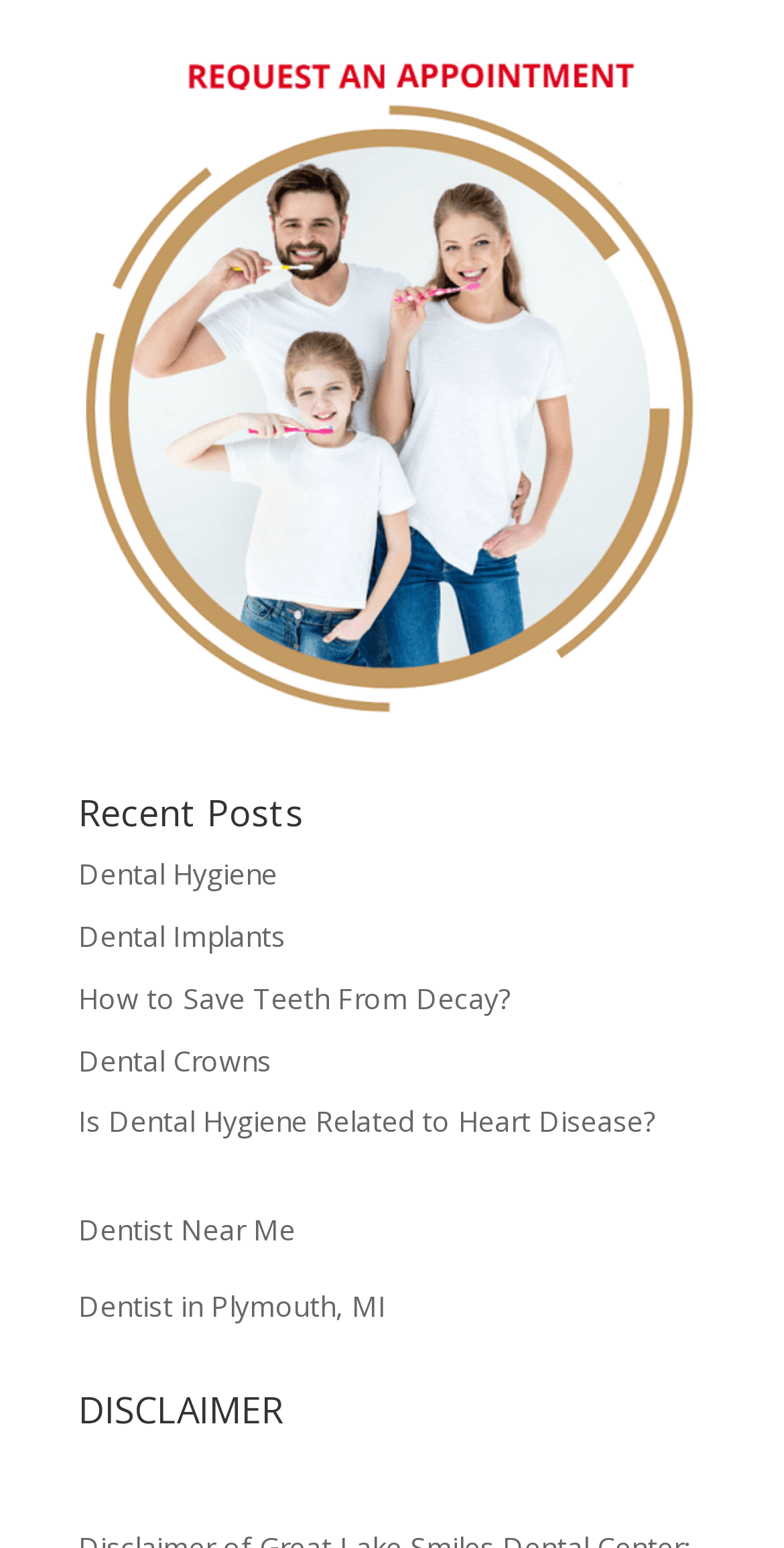Provide the bounding box coordinates of the UI element this sentence describes: "Dentist Near Me".

[0.1, 0.782, 0.377, 0.807]